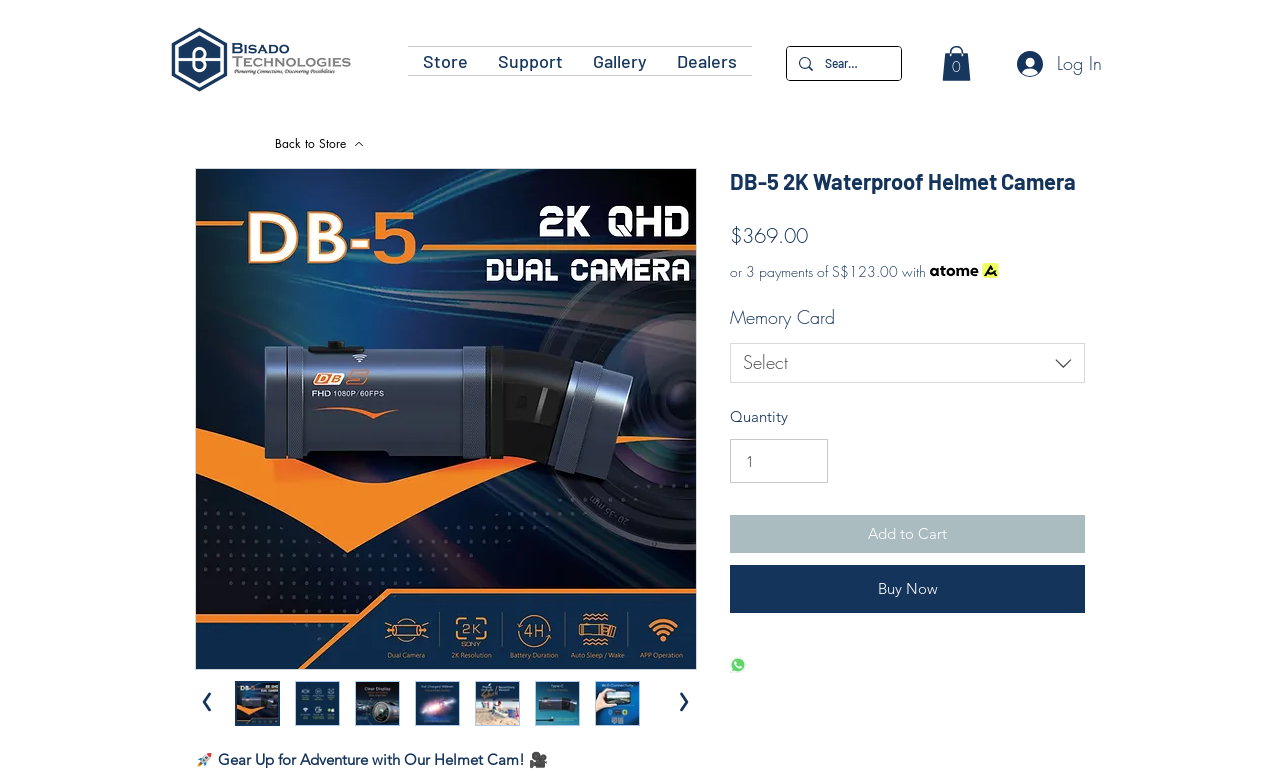Show the bounding box coordinates of the region that should be clicked to follow the instruction: "Share product on WhatsApp."

[0.57, 0.847, 0.583, 0.872]